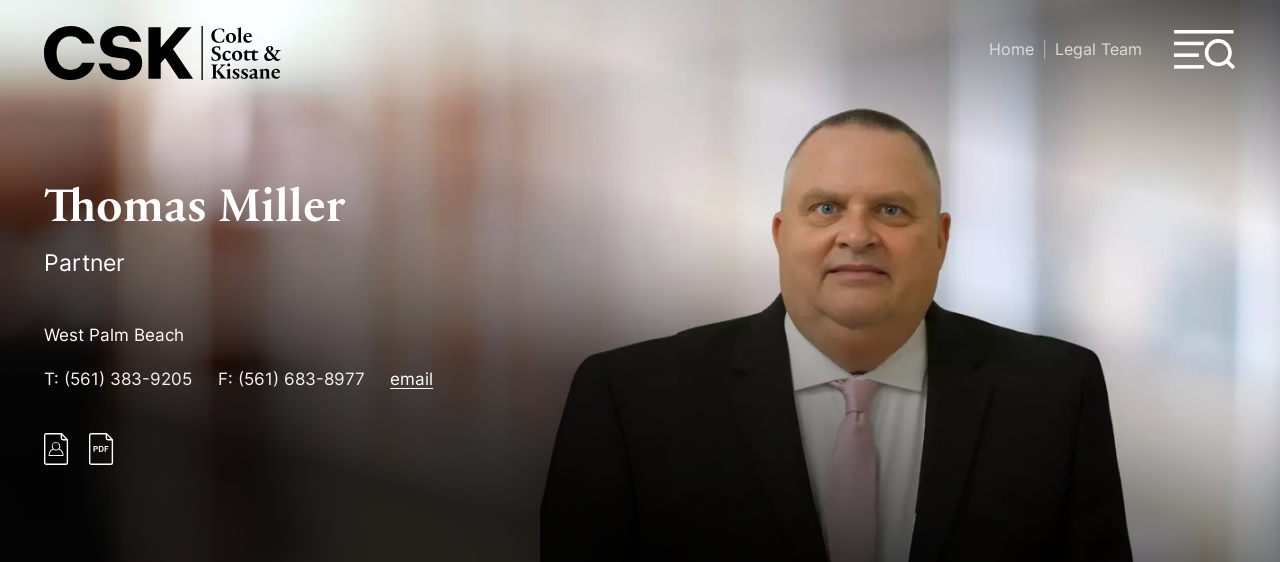What is the color of Thomas Miller's tie?
Based on the visual information, provide a detailed and comprehensive answer.

The caption explicitly states that Thomas Miller is wearing a pink tie, which adds a touch of personality to his professional attire.